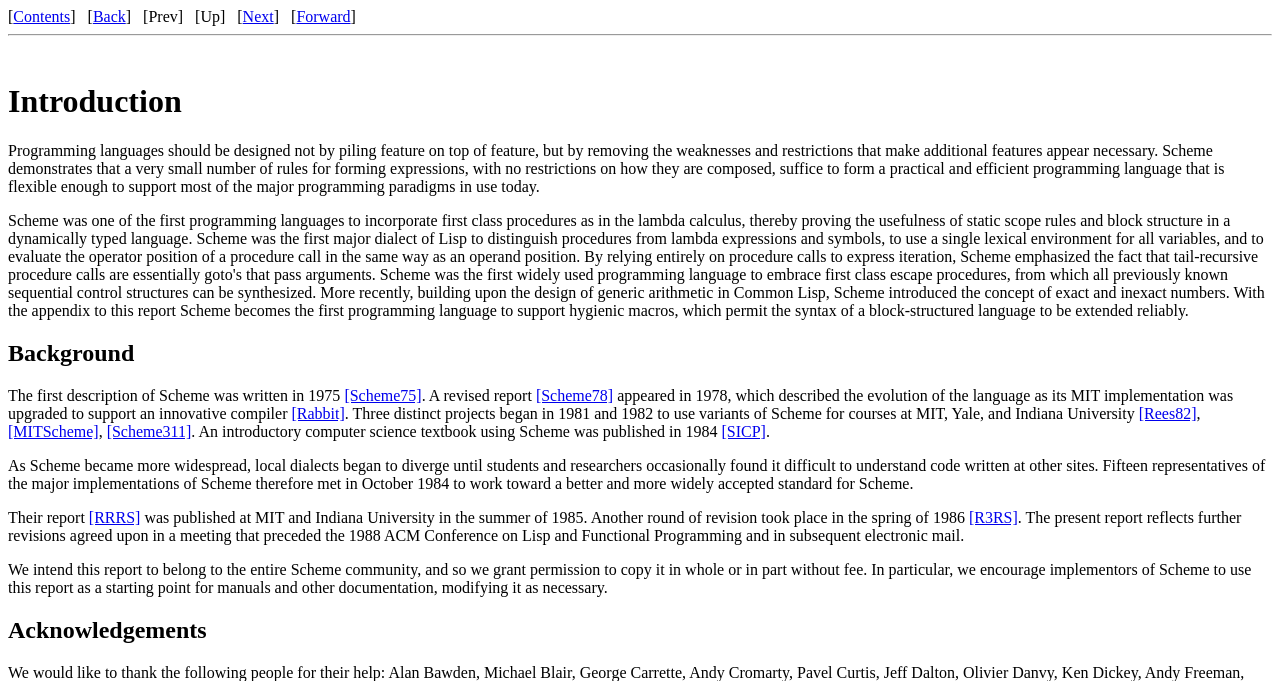Analyze the image and answer the question with as much detail as possible: 
What is the year mentioned in the first sentence?

I read the first sentence of the webpage, which is 'Programming languages should be designed not by piling feature on top of feature, but by removing the weaknesses and restrictions that make additional features appear necessary. Scheme demonstrates that a very small number of rules for forming expressions, with no restrictions on how they are composed, suffice to form a practical and efficient programming language that is flexible enough to support most of the major programming paradigms in use today.' and found that there is no year mentioned. Then, I looked for the first year mentioned in the webpage and found it in the sentence 'The first description of Scheme was written in 1975', which is located in the 'Background' section.